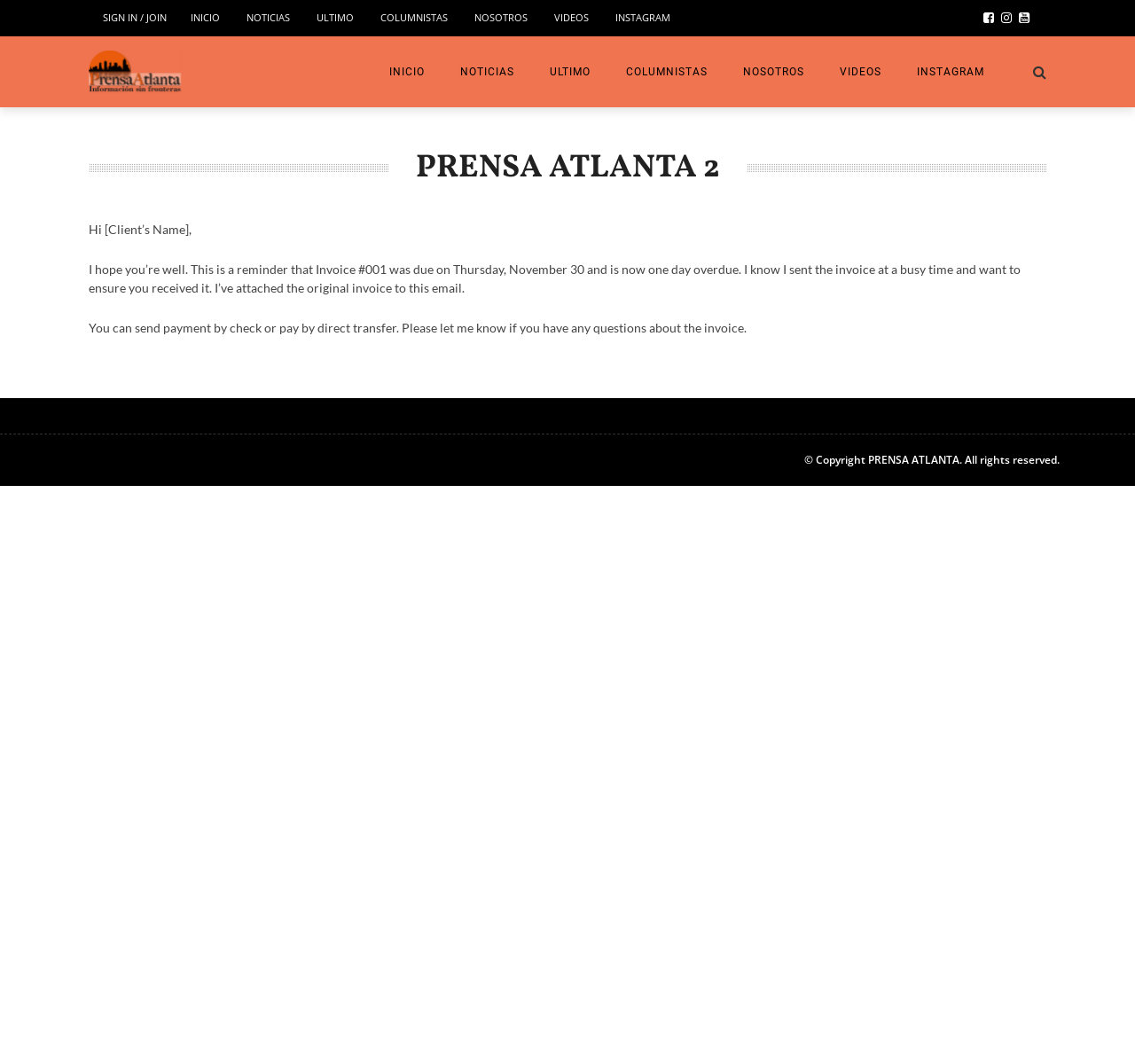What is the name of the news organization?
Carefully analyze the image and provide a detailed answer to the question.

Based on the webpage, I can see that the title of the webpage is 'PRENSA ATLANTA 2 – PRENSA ATLANTA', and there is a logo with the text 'logo' which suggests that it is the logo of the news organization. Therefore, the name of the news organization is Prensa Atlanta.